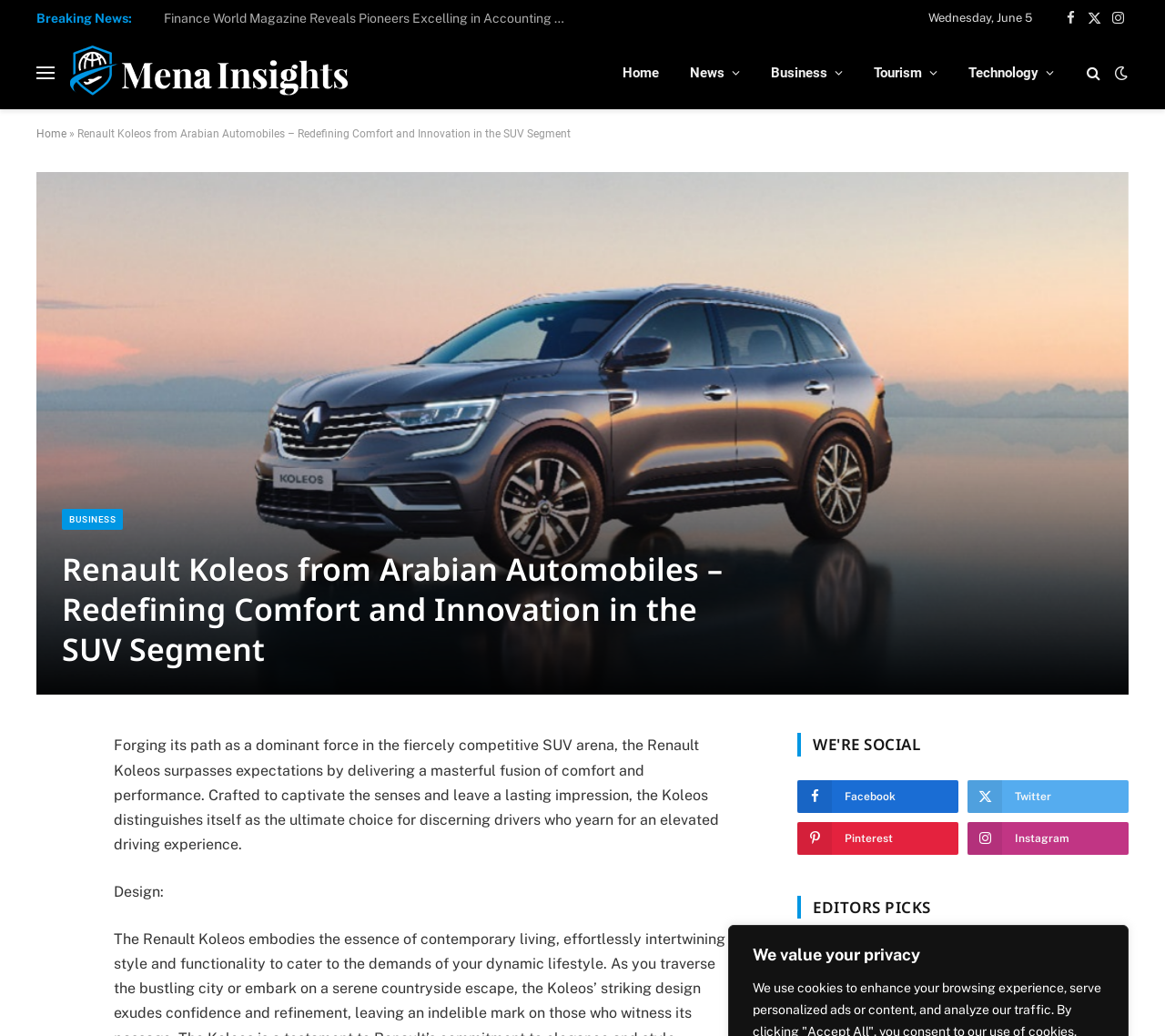Present a detailed account of what is displayed on the webpage.

The webpage is about the Renault Koleos, a dominant force in the SUV arena. At the top, there is a menu button on the left and a series of social media links on the right, including Facebook, Twitter, and Instagram. Below the menu button, there are several links to different sections of the website, including "Home", "News", "Business", "Tourism", and "Technology".

In the main content area, there is a large image that spans the entire width of the page, with a heading that reads "Renault Koleos from Arabian Automobiles – Redefining Comfort and Innovation in the SUV Segment". Below the image, there is a paragraph of text that describes the Renault Koleos, highlighting its comfort and performance.

On the right side of the page, there is a section titled "WE'RE SOCIAL" with links to the website's social media profiles. Below that, there is a section titled "EDITORS PICKS" with a series of news articles, including one about Dubai Municipality appointing 140 citizens as part of an initiative.

At the very top of the page, there is a heading that reads "We value your privacy" and a "Breaking News" section with a link to an article about Finance World Magazine. There is also a date displayed, "Wednesday, June 5".